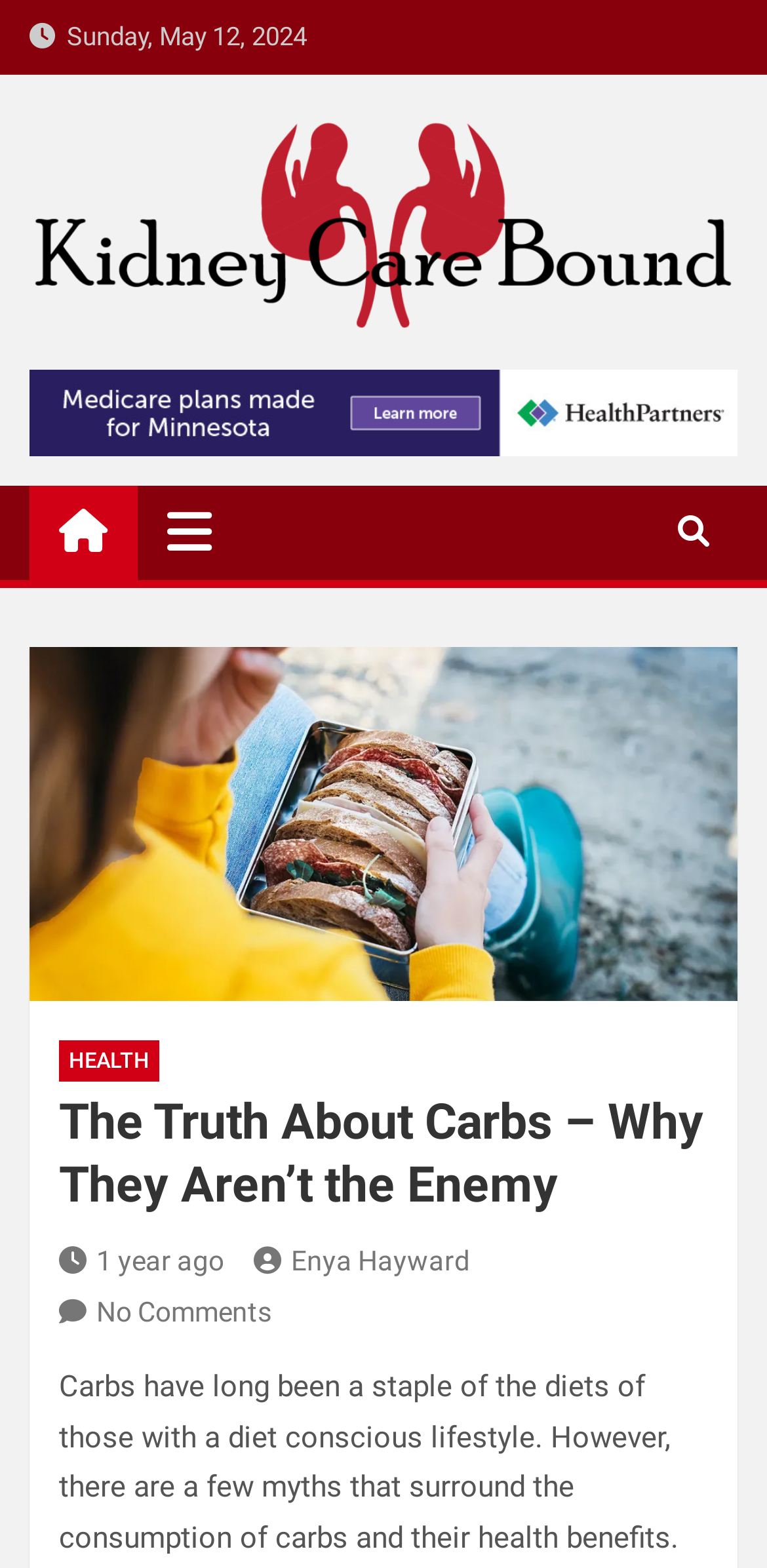Extract the bounding box coordinates for the described element: "Health". The coordinates should be represented as four float numbers between 0 and 1: [left, top, right, bottom].

[0.077, 0.663, 0.208, 0.689]